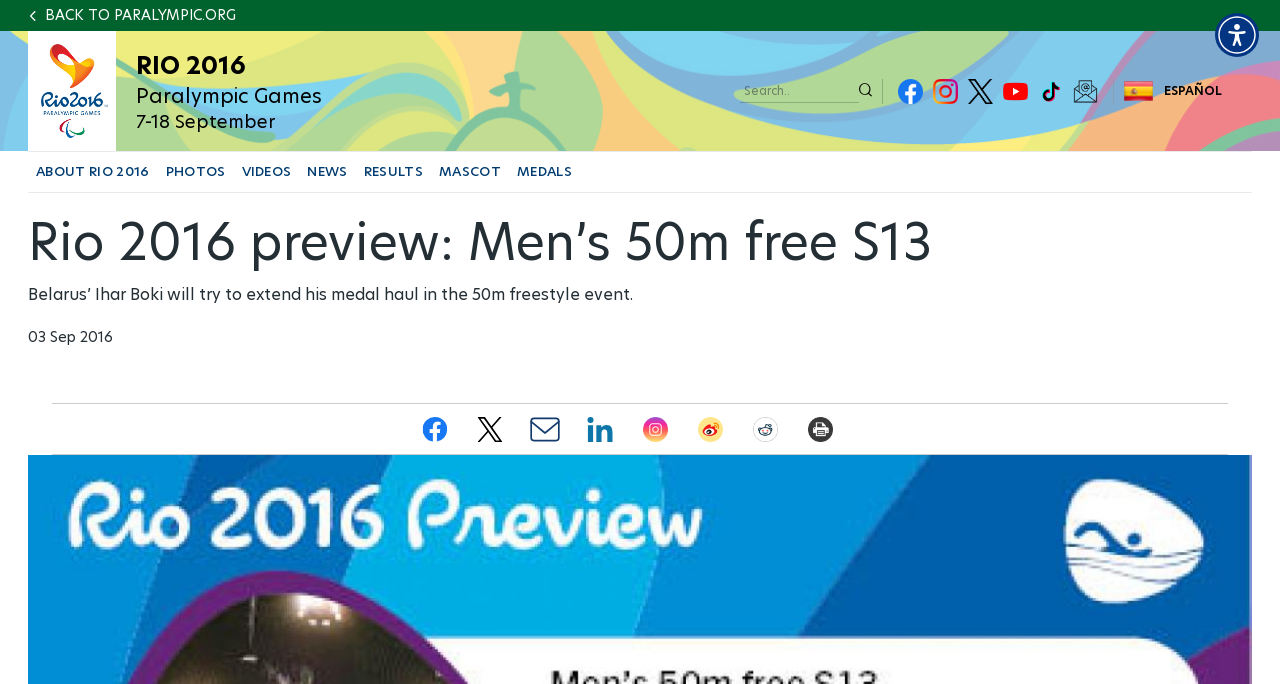What is the date of the event mentioned in the article?
Based on the image content, provide your answer in one word or a short phrase.

03 Sep 2016